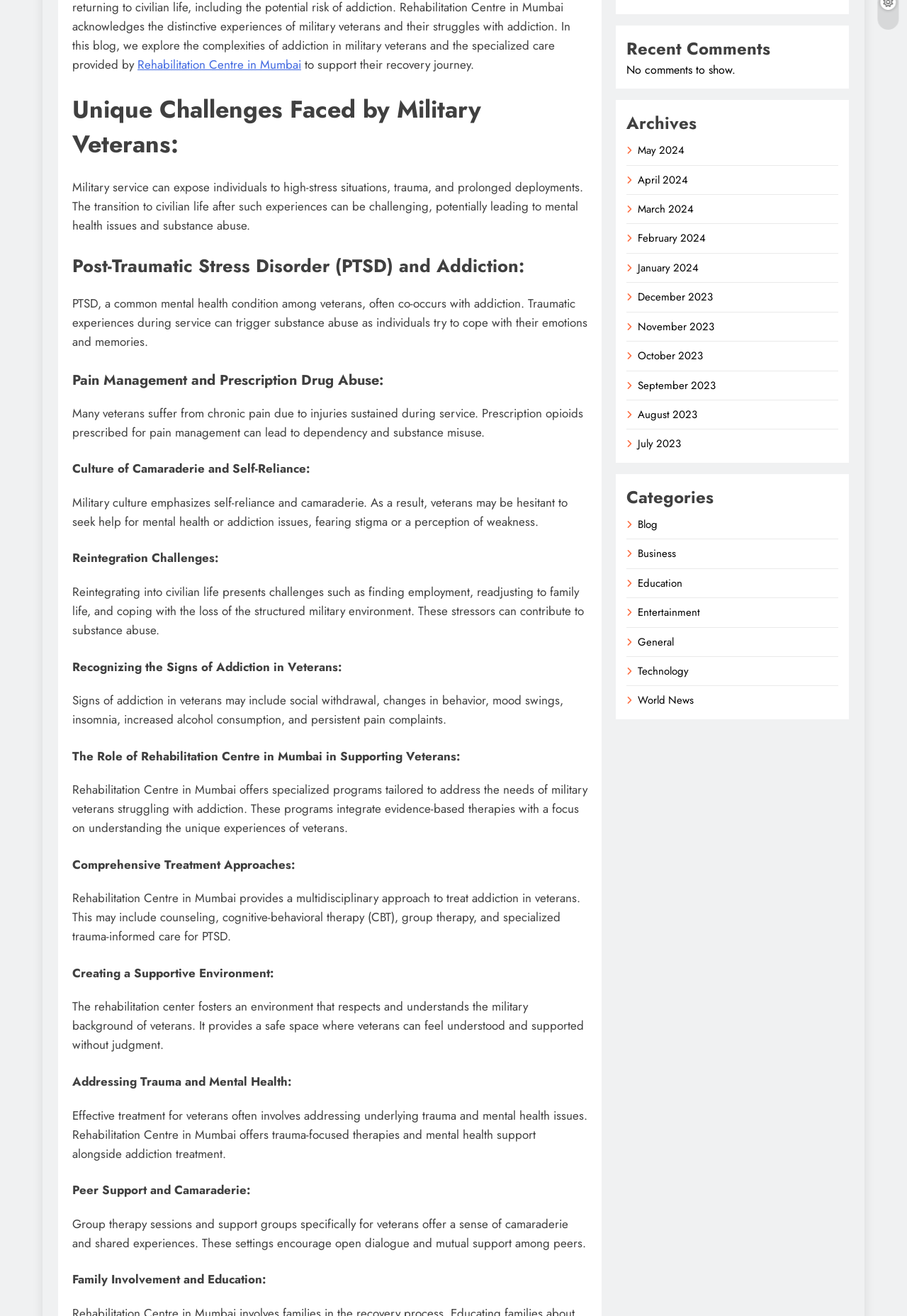Show the bounding box coordinates for the HTML element described as: "General".

[0.703, 0.482, 0.743, 0.494]